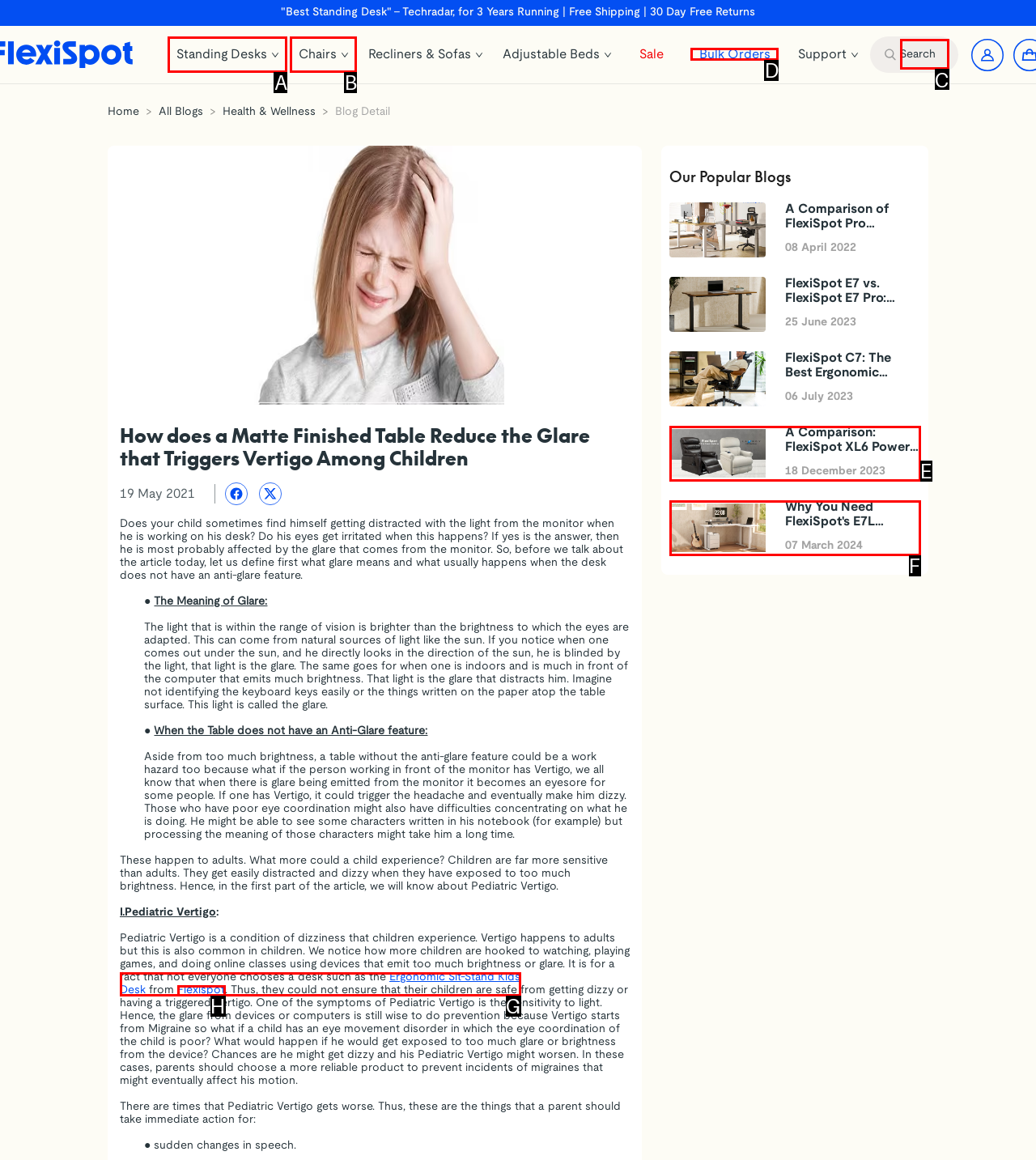Select the correct option from the given choices to perform this task: Search for something. Provide the letter of that option.

C